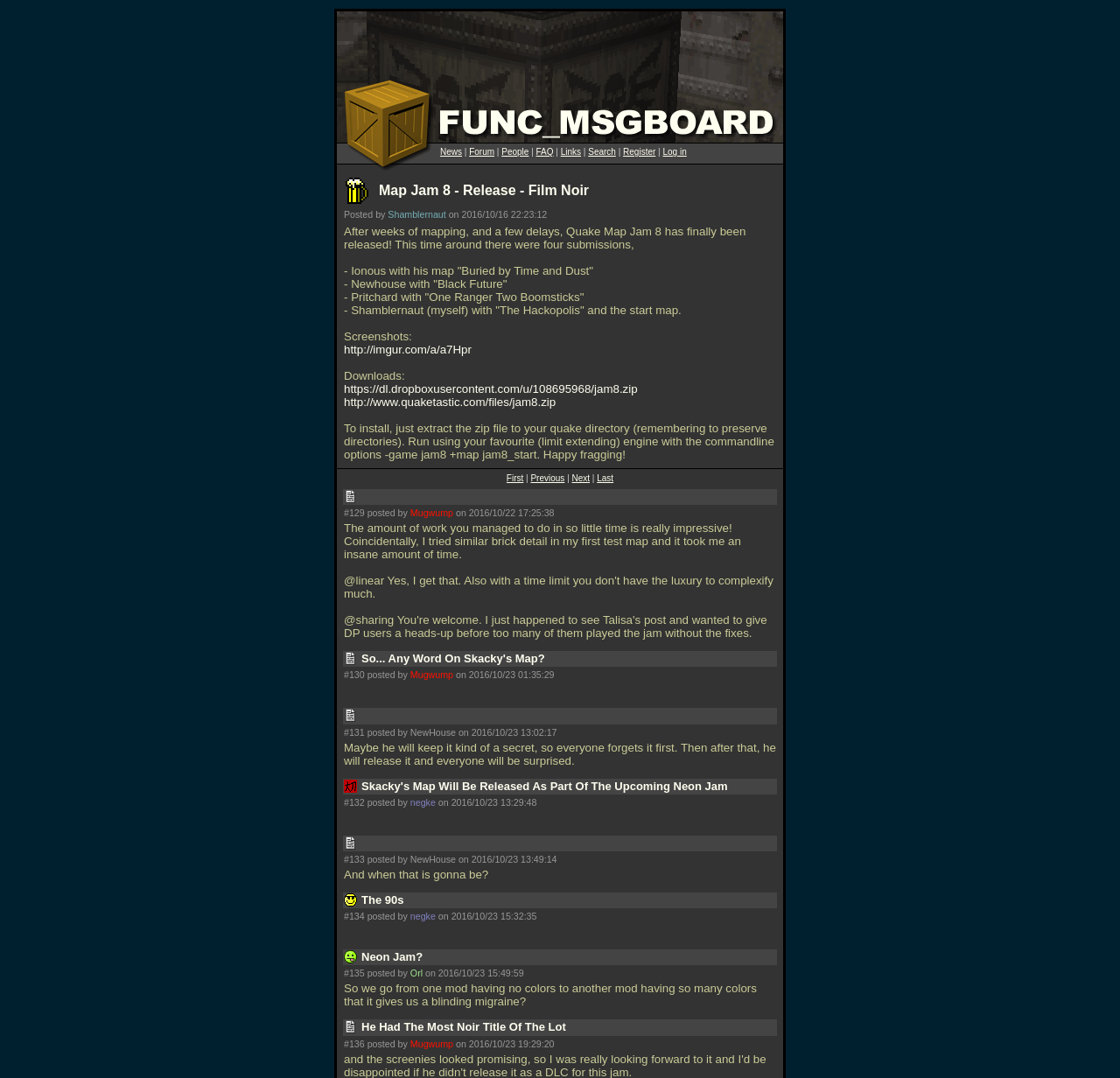Identify the bounding box coordinates of the clickable region required to complete the instruction: "Click on the 'Map Jam 8 - Release - Film Noir' link". The coordinates should be given as four float numbers within the range of 0 and 1, i.e., [left, top, right, bottom].

[0.338, 0.17, 0.526, 0.183]